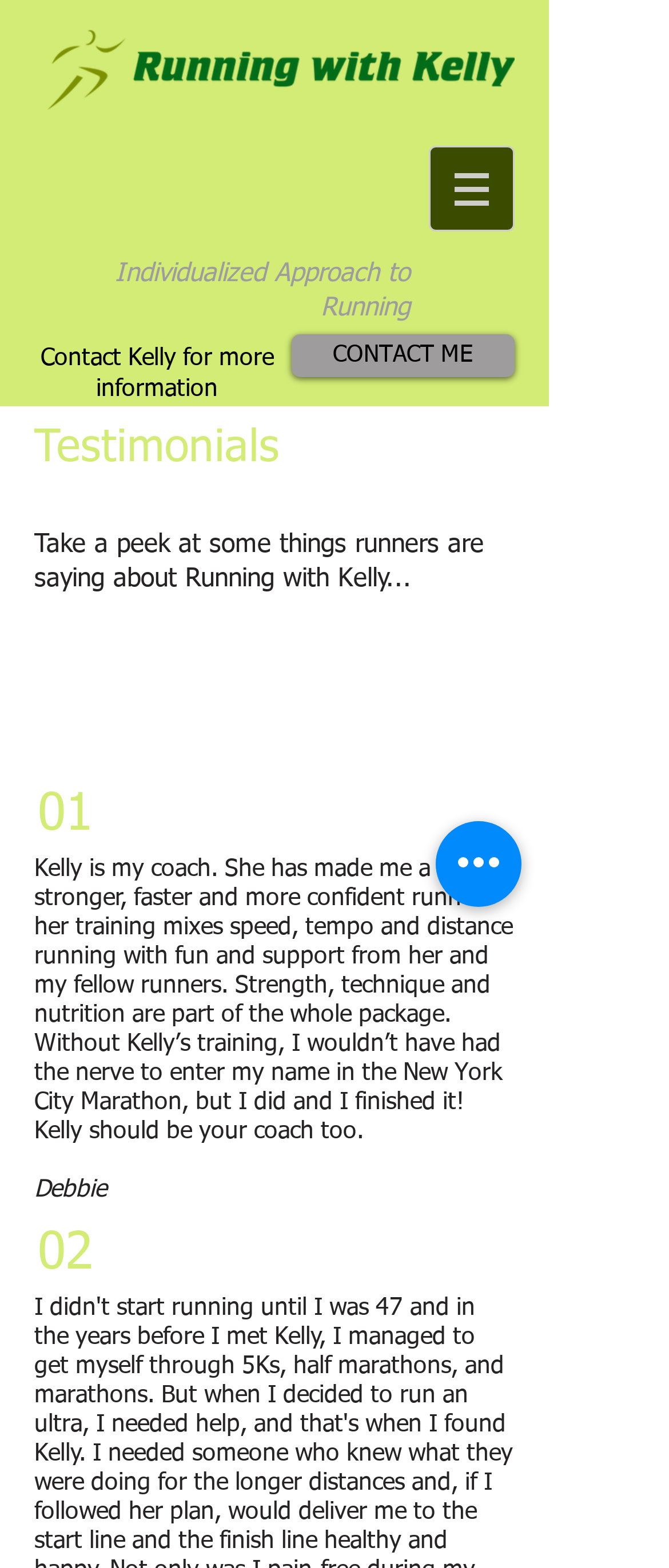What is the purpose of the 'CONTACT ME' link?
Can you provide an in-depth and detailed response to the question?

The 'CONTACT ME' link is likely intended for users to get in touch with Kelly, possibly to inquire about her coaching services or to learn more about Running with Kelly.